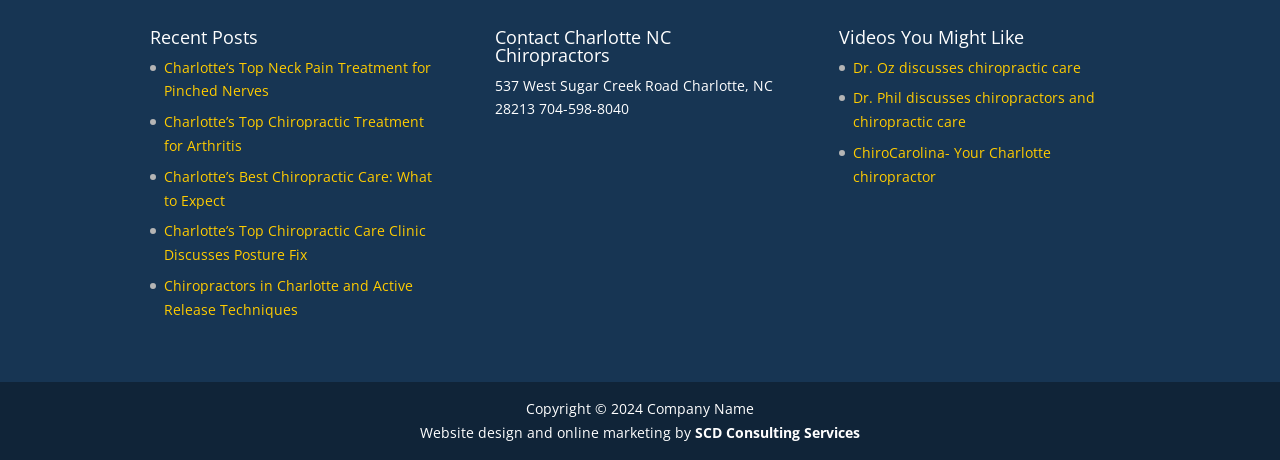Give a concise answer using only one word or phrase for this question:
How many links are under 'Recent Posts'?

5